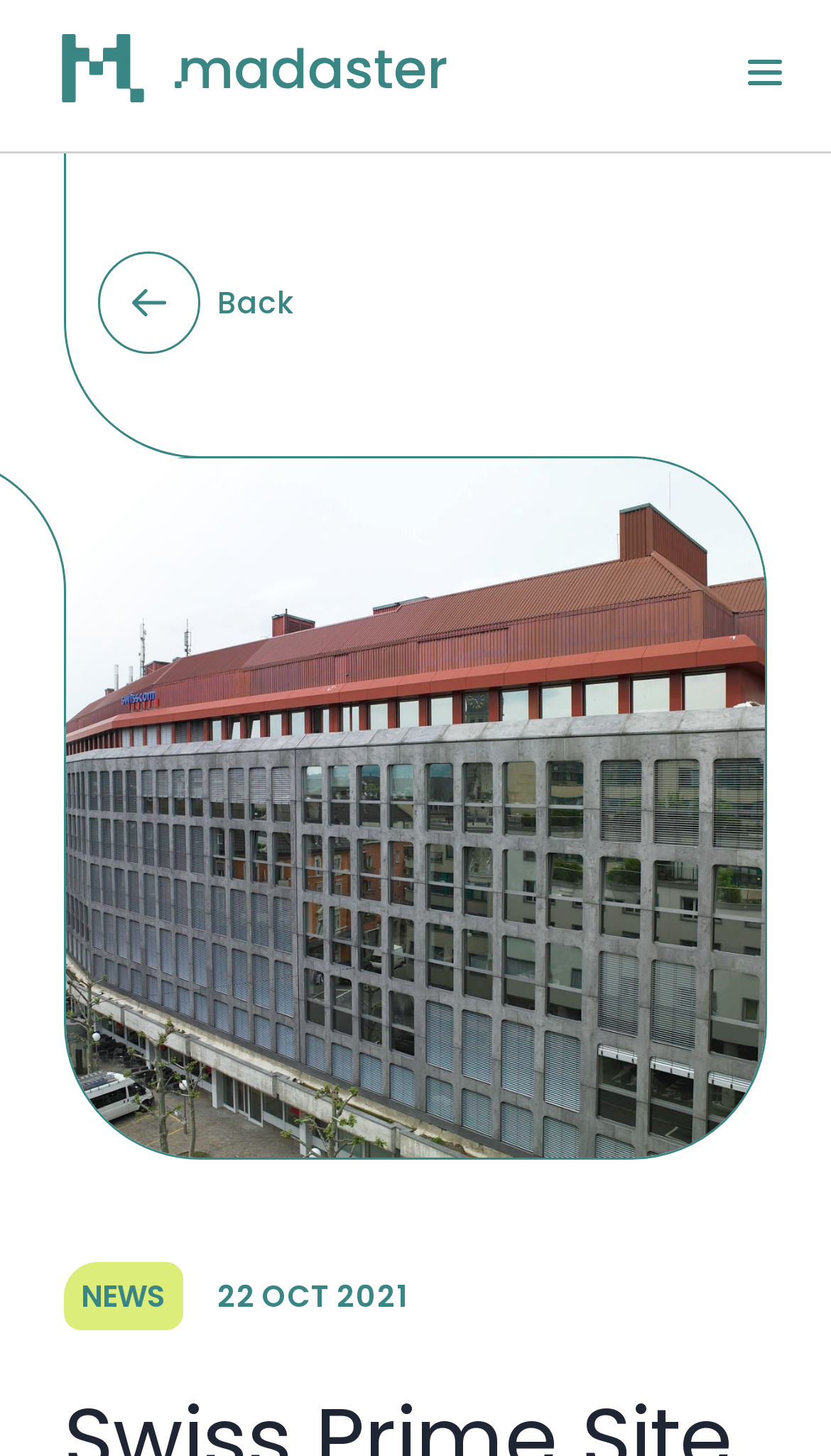Please find and give the text of the main heading on the webpage.

Swiss Prime Site turns buildings into material depots